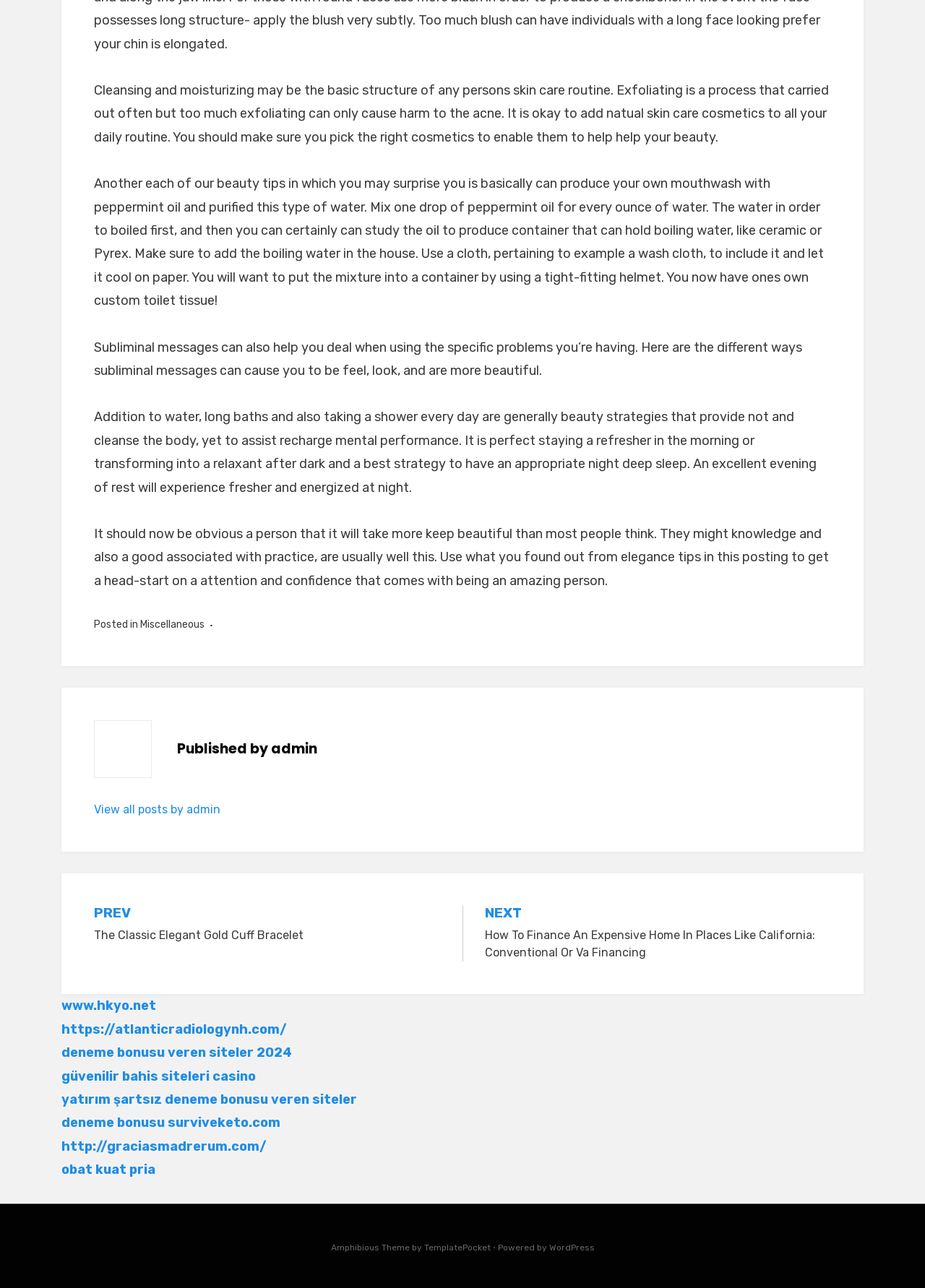Using the format (top-left x, top-left y, bottom-right x, bottom-right y), provide the bounding box coordinates for the described UI element. All values should be floating point numbers between 0 and 1: Free Hair Samples

None